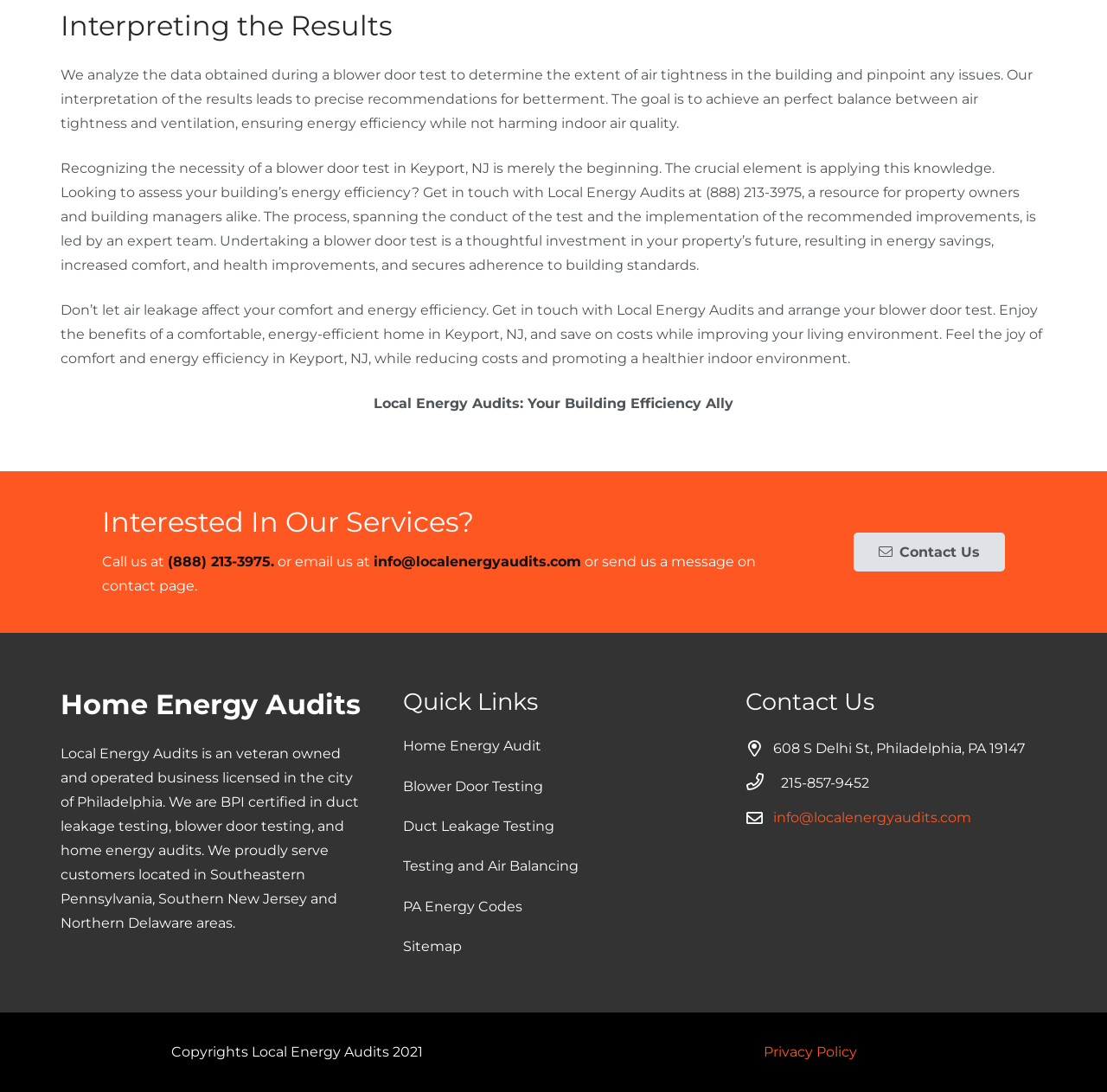Show the bounding box coordinates for the HTML element described as: "Blower Door Testing".

[0.364, 0.712, 0.491, 0.727]